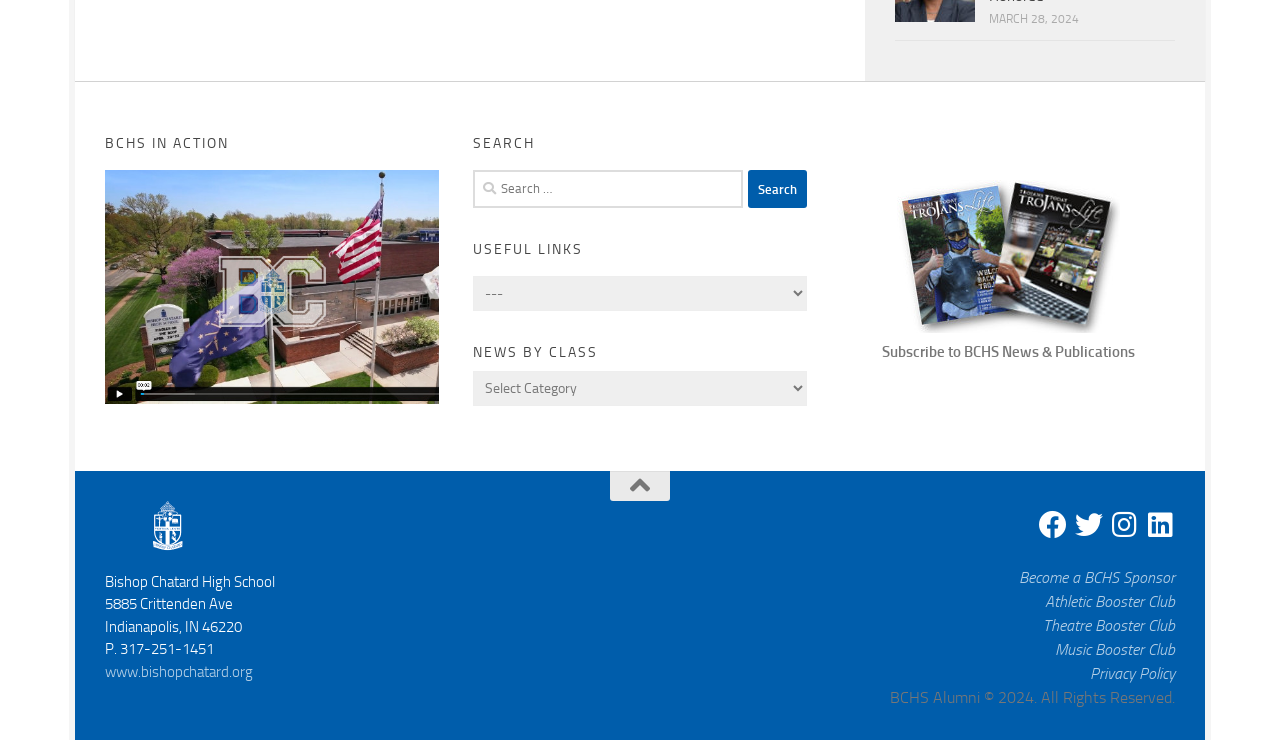Locate the bounding box coordinates of the clickable part needed for the task: "read the blog post".

None